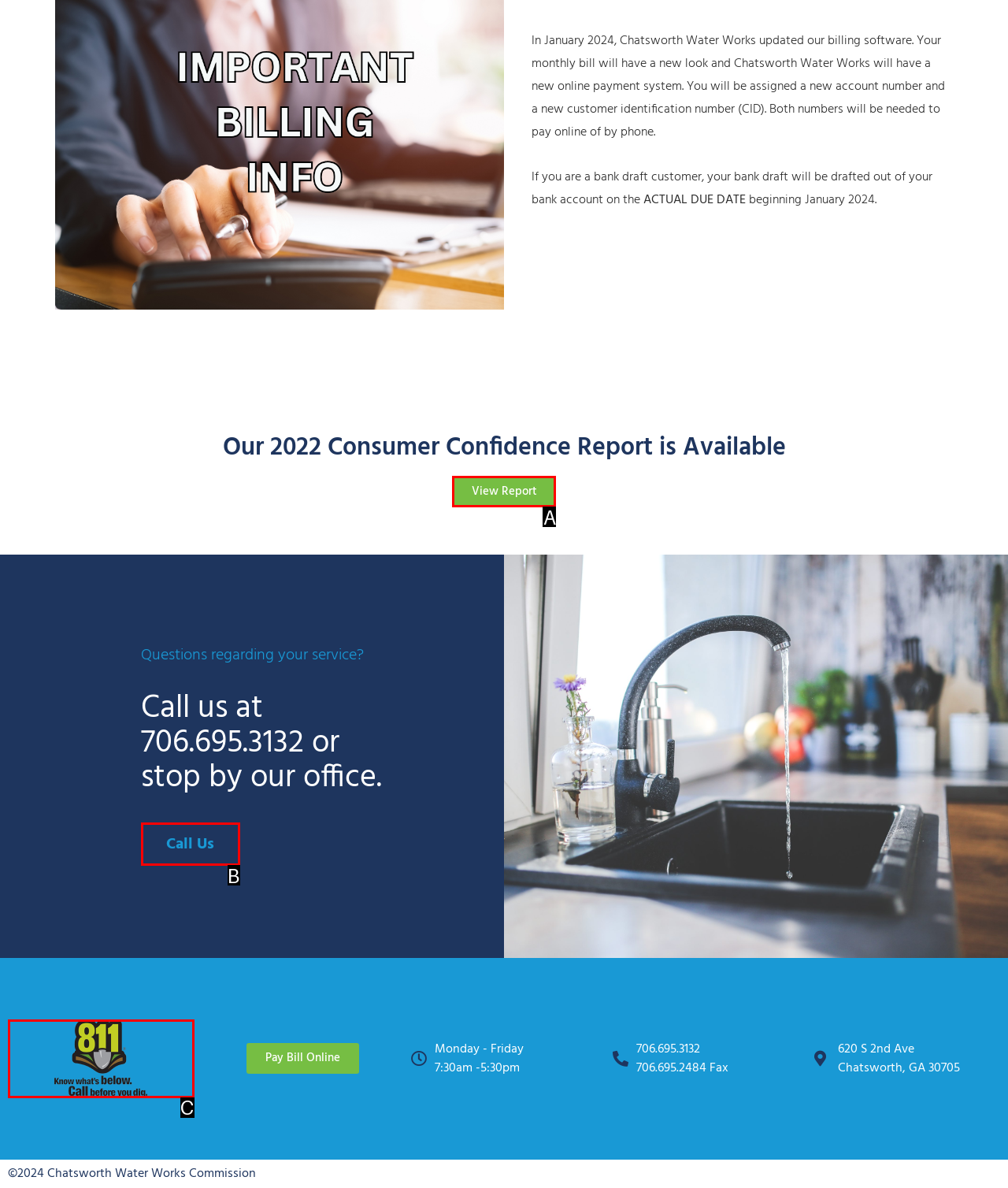Identify the HTML element that matches the description: parent_node: Search for: value="Search"
Respond with the letter of the correct option.

None